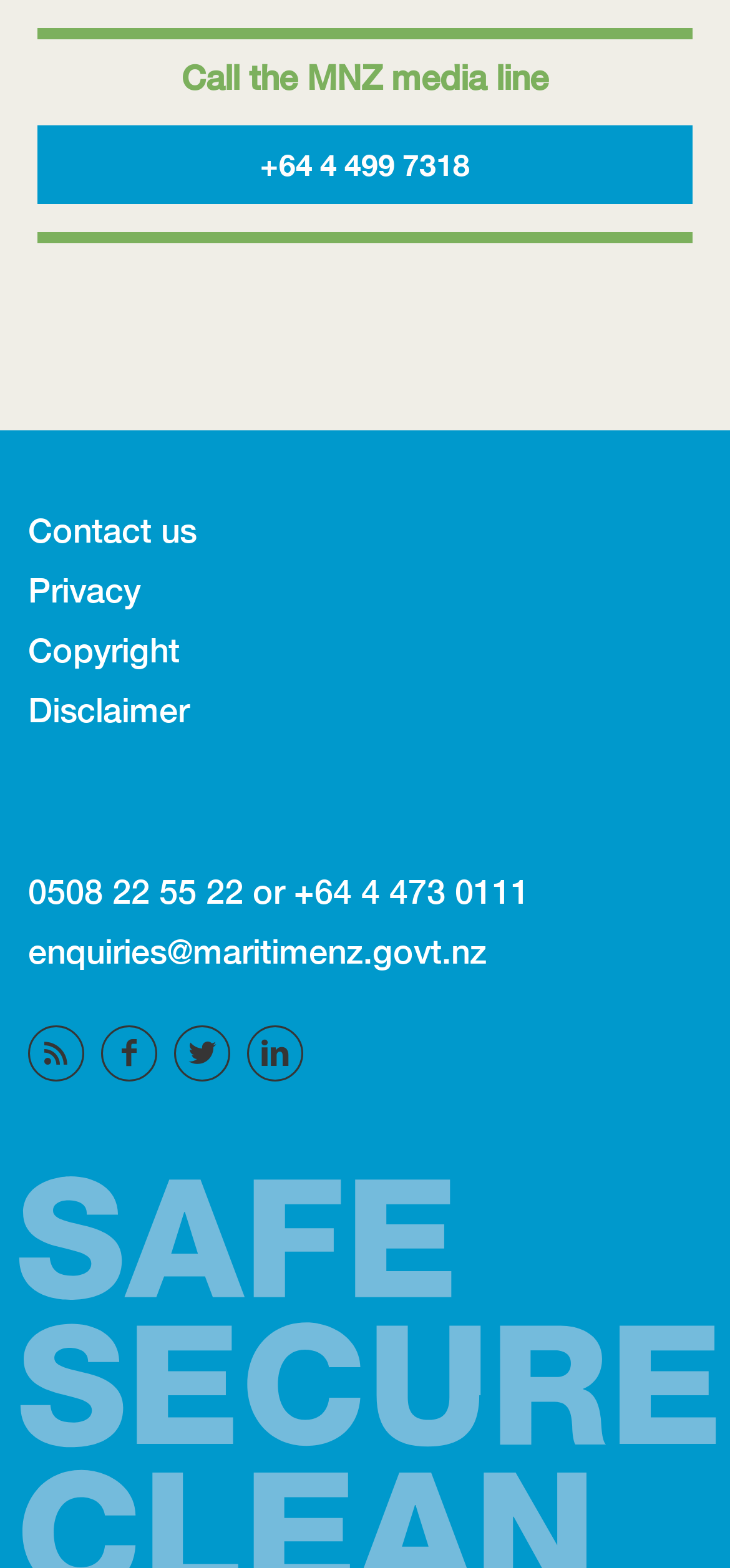Using the format (top-left x, top-left y, bottom-right x, bottom-right y), provide the bounding box coordinates for the described UI element. All values should be floating point numbers between 0 and 1: Contact us

[0.038, 0.323, 0.962, 0.361]